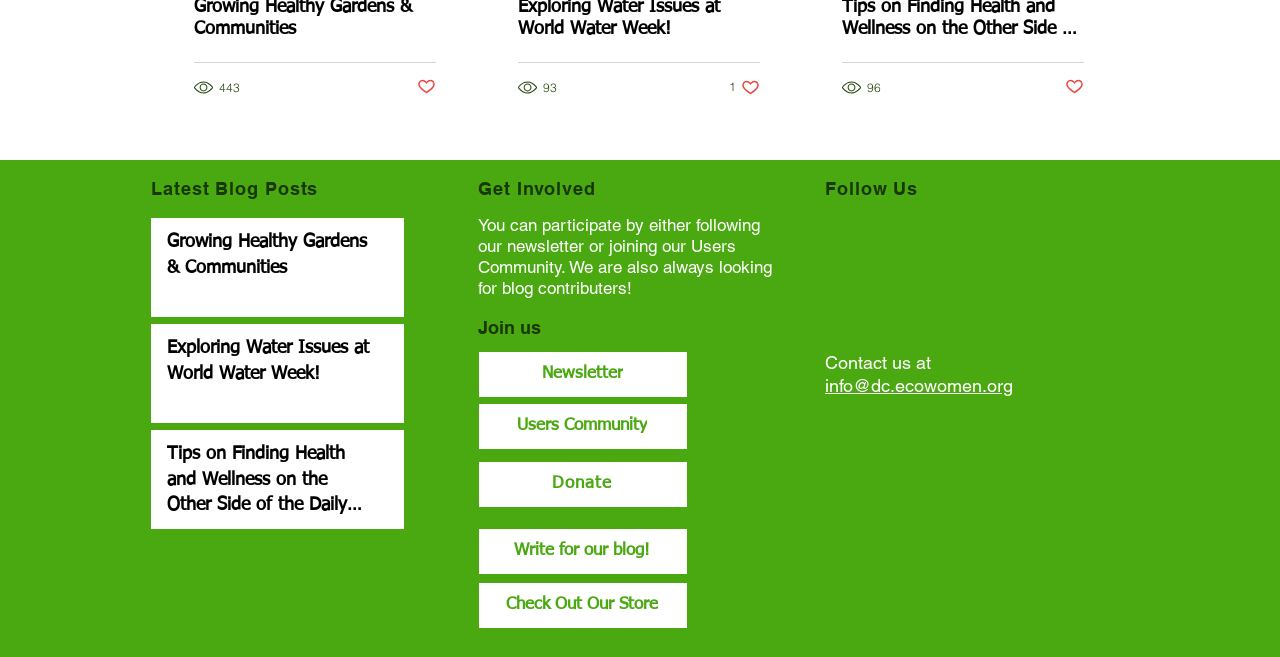Locate the bounding box coordinates of the UI element described by: "Growing Healthy Gardens & Communities". The bounding box coordinates should consist of four float numbers between 0 and 1, i.e., [left, top, right, bottom].

[0.117, 0.331, 0.316, 0.485]